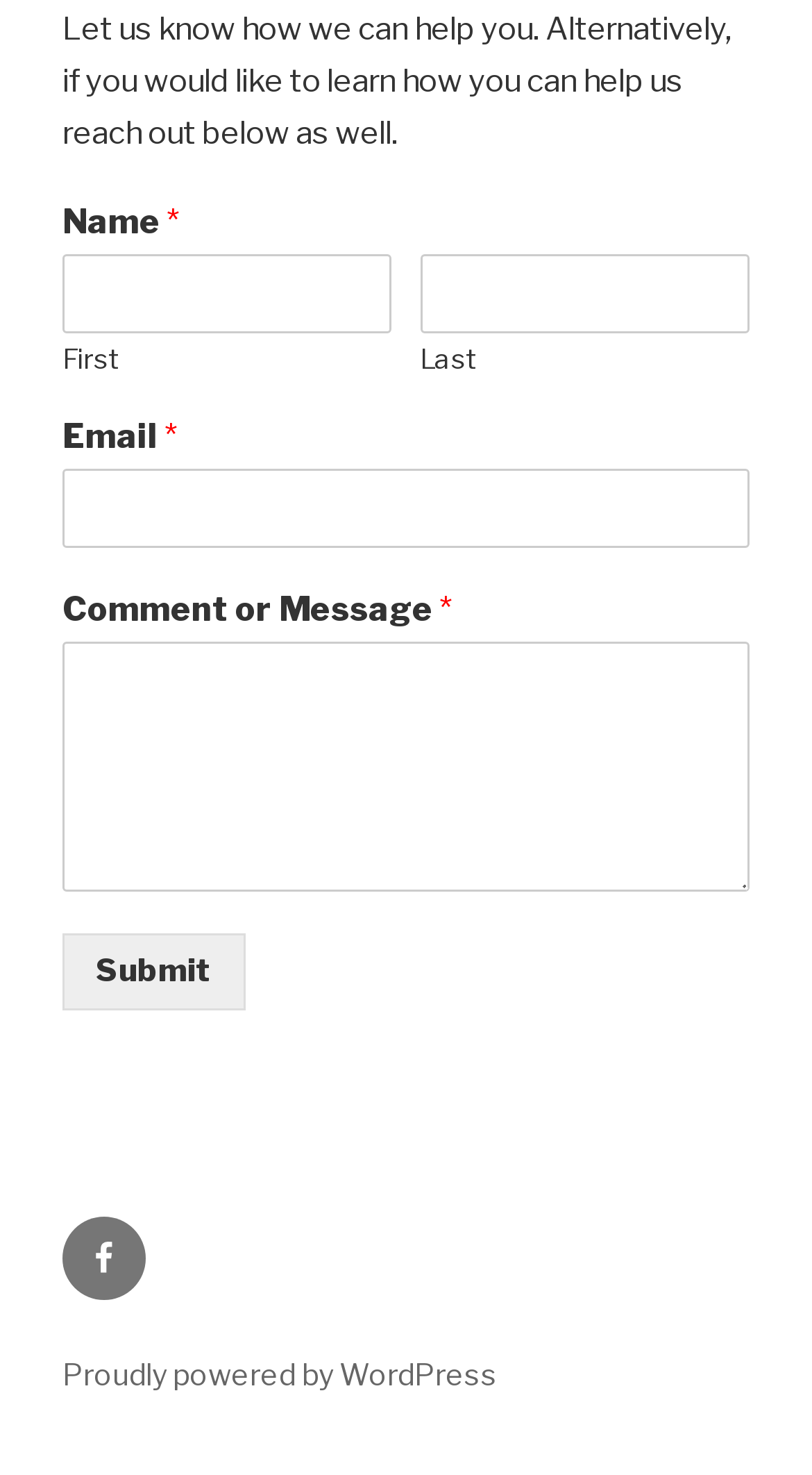Locate the bounding box of the UI element based on this description: "parent_node: First name="wpforms[fields][0][first]"". Provide four float numbers between 0 and 1 as [left, top, right, bottom].

[0.077, 0.172, 0.483, 0.225]